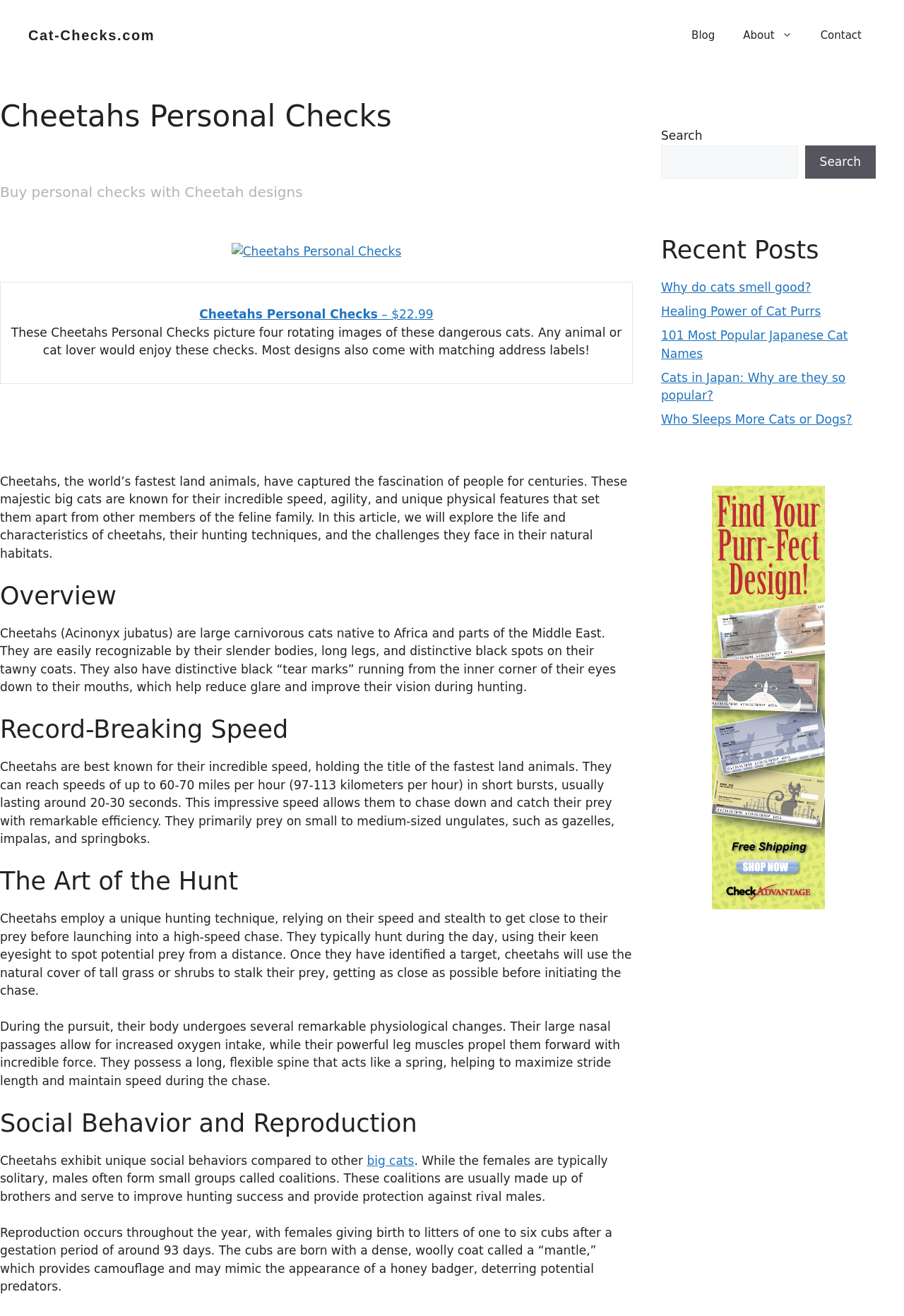Given the description: "Cheetahs Personal Checks – $22.99", determine the bounding box coordinates of the UI element. The coordinates should be formatted as four float numbers between 0 and 1, [left, top, right, bottom].

[0.221, 0.22, 0.479, 0.244]